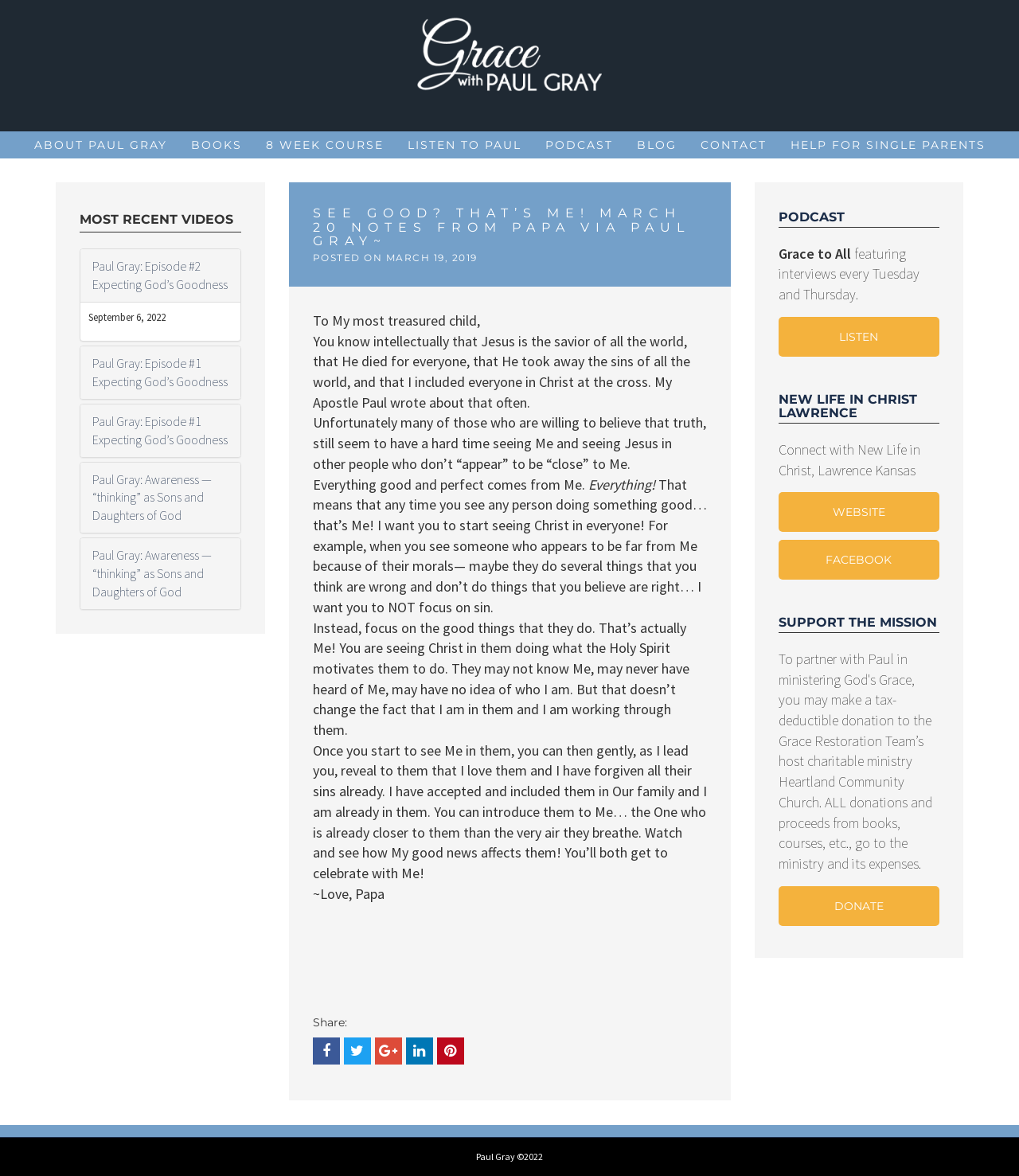Locate the bounding box coordinates of the element I should click to achieve the following instruction: "Donate to support the mission".

[0.764, 0.753, 0.922, 0.787]